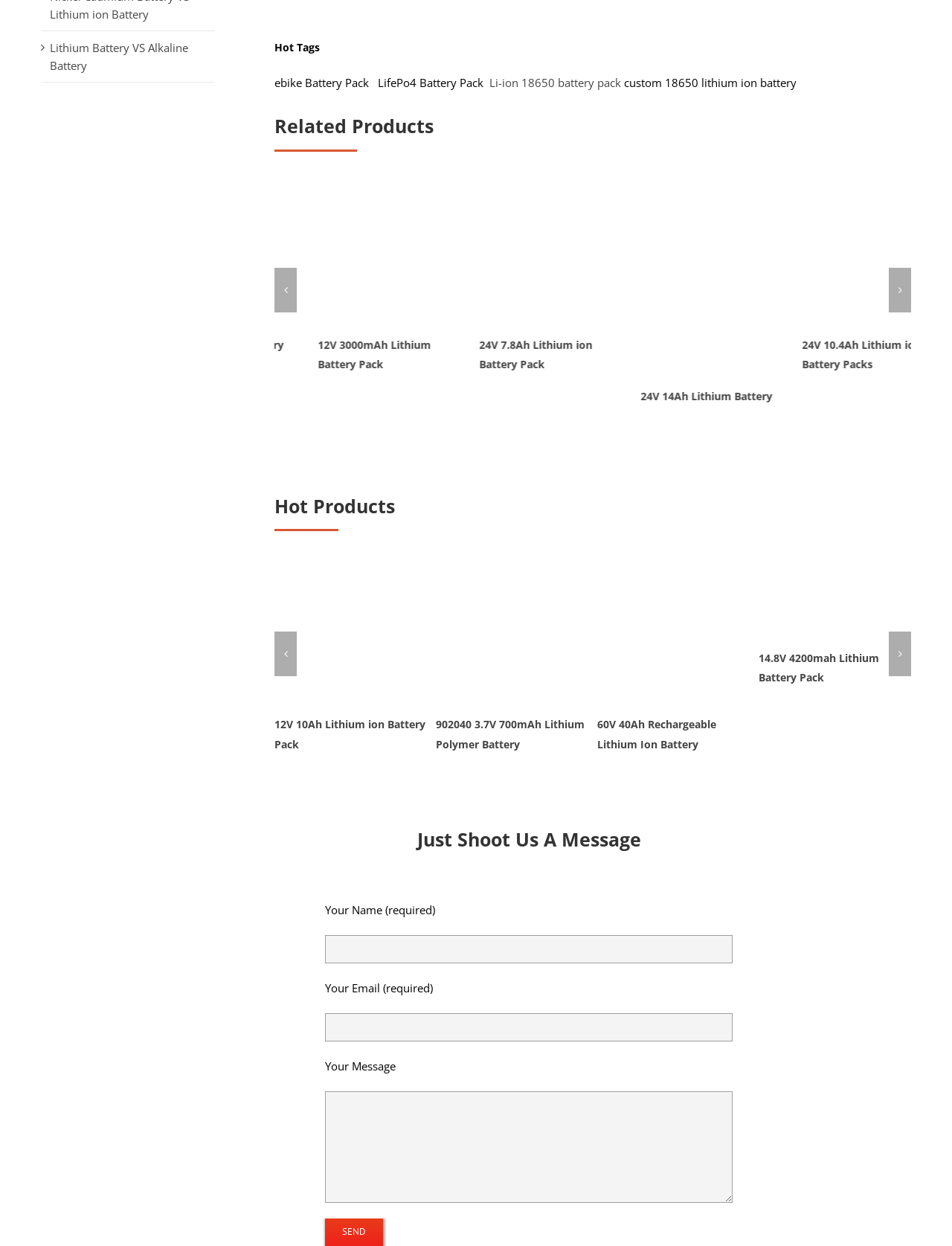Please identify the coordinates of the bounding box for the clickable region that will accomplish this instruction: "click on the 'ebike Battery Pack' link".

[0.288, 0.061, 0.388, 0.073]